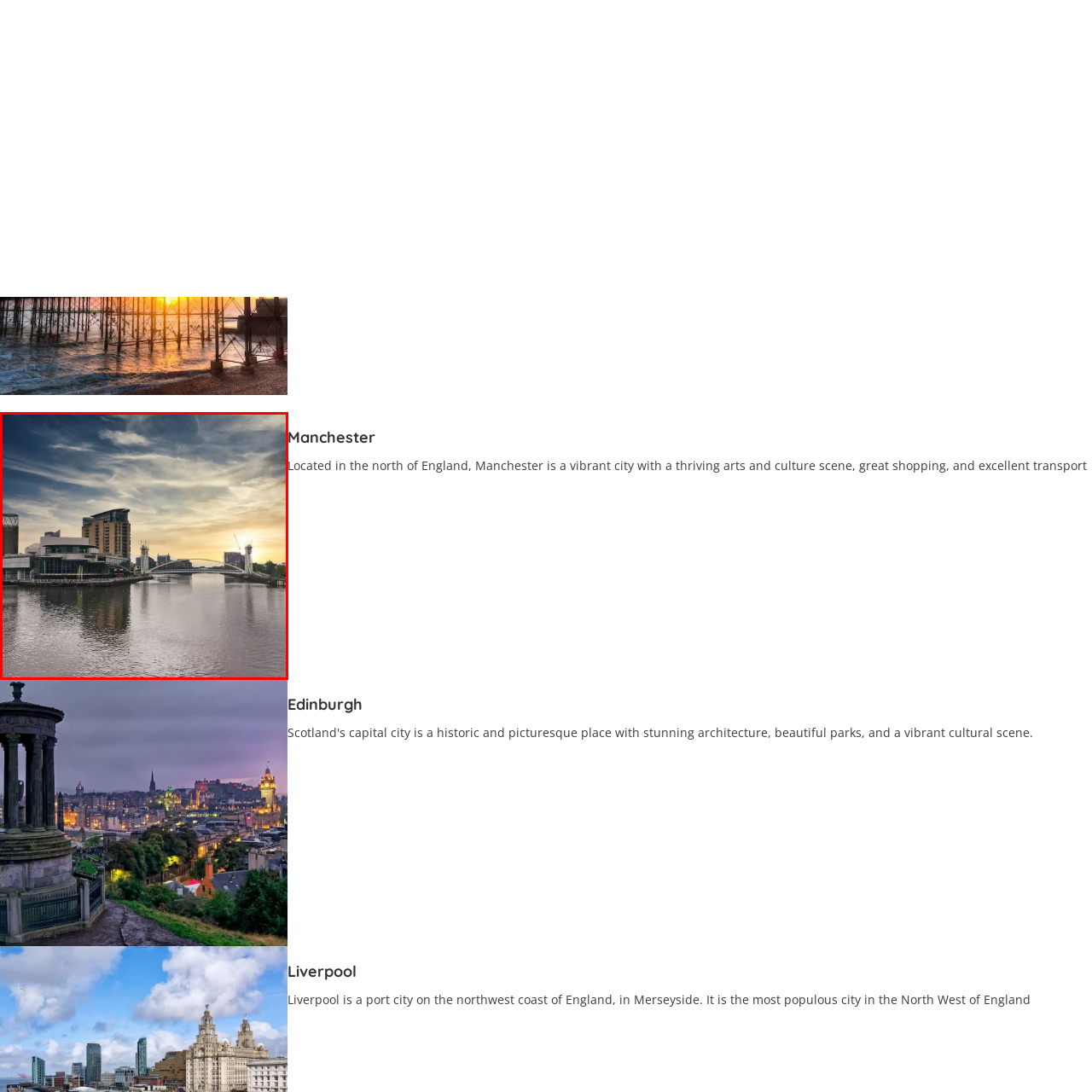What does the bridge in the image symbolize?
Analyze the image surrounded by the red bounding box and answer the question in detail.

The caption interprets the bridge as a symbol of connectivity and urban development, highlighting the city's growth and modernization, while also emphasizing its connection to the surrounding environment.